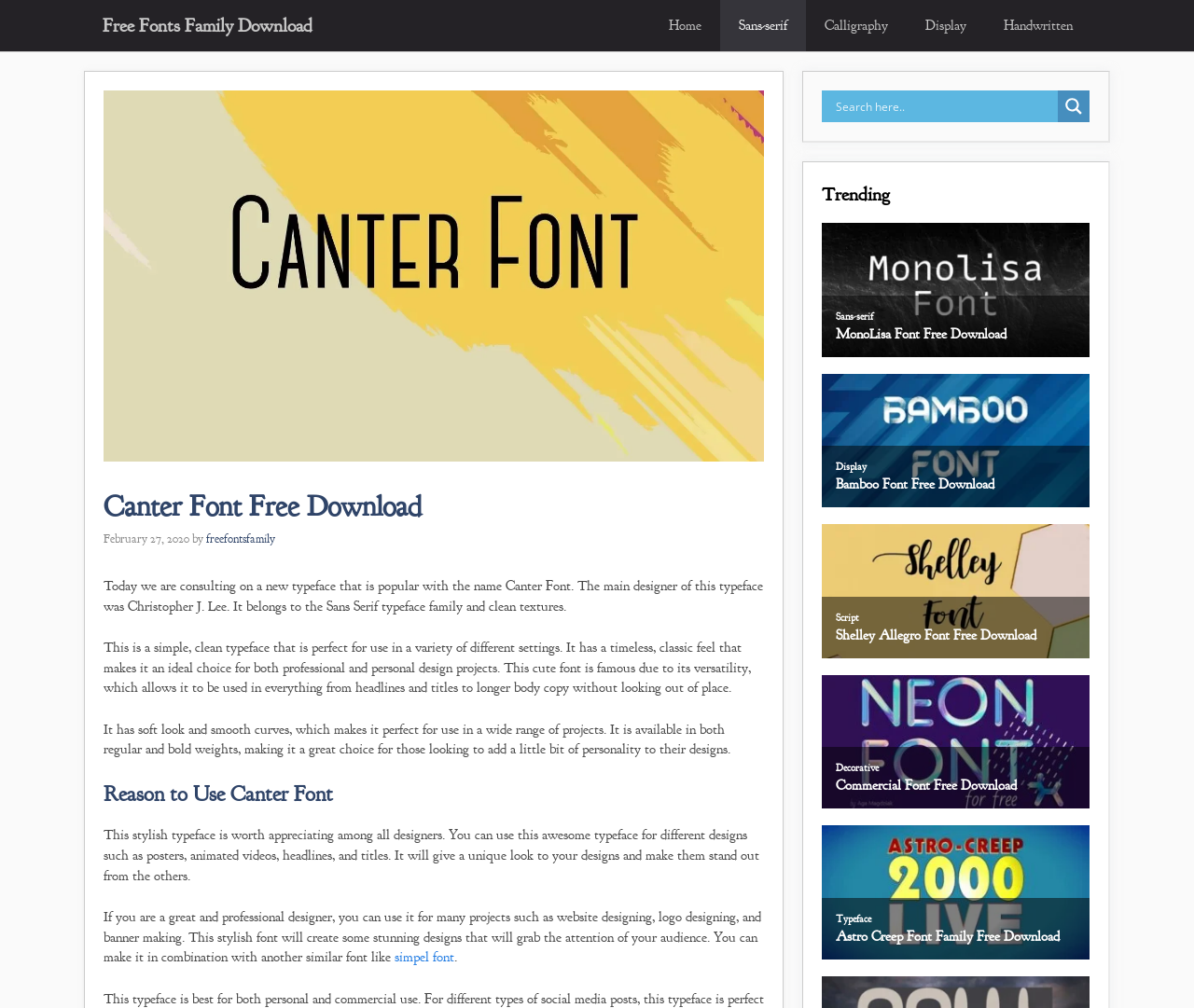What type of font is Canter Font?
Please answer the question as detailed as possible.

I determined the answer by reading the text on the webpage, which mentions that Canter Font belongs to the Sans Serif typeface family.